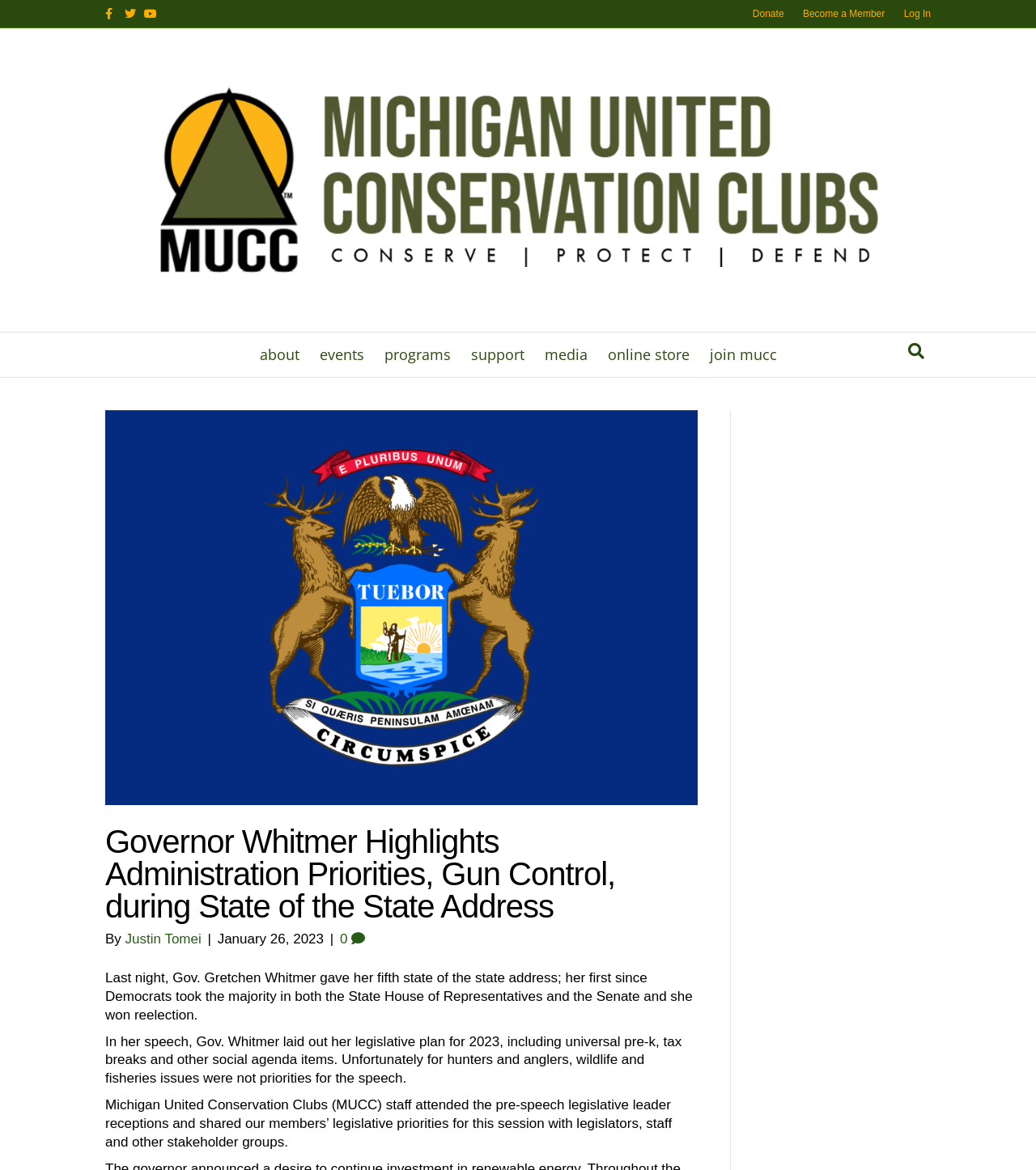Please identify the bounding box coordinates of the clickable area that will fulfill the following instruction: "Learn more about the organization". The coordinates should be in the format of four float numbers between 0 and 1, i.e., [left, top, right, bottom].

[0.243, 0.284, 0.296, 0.322]